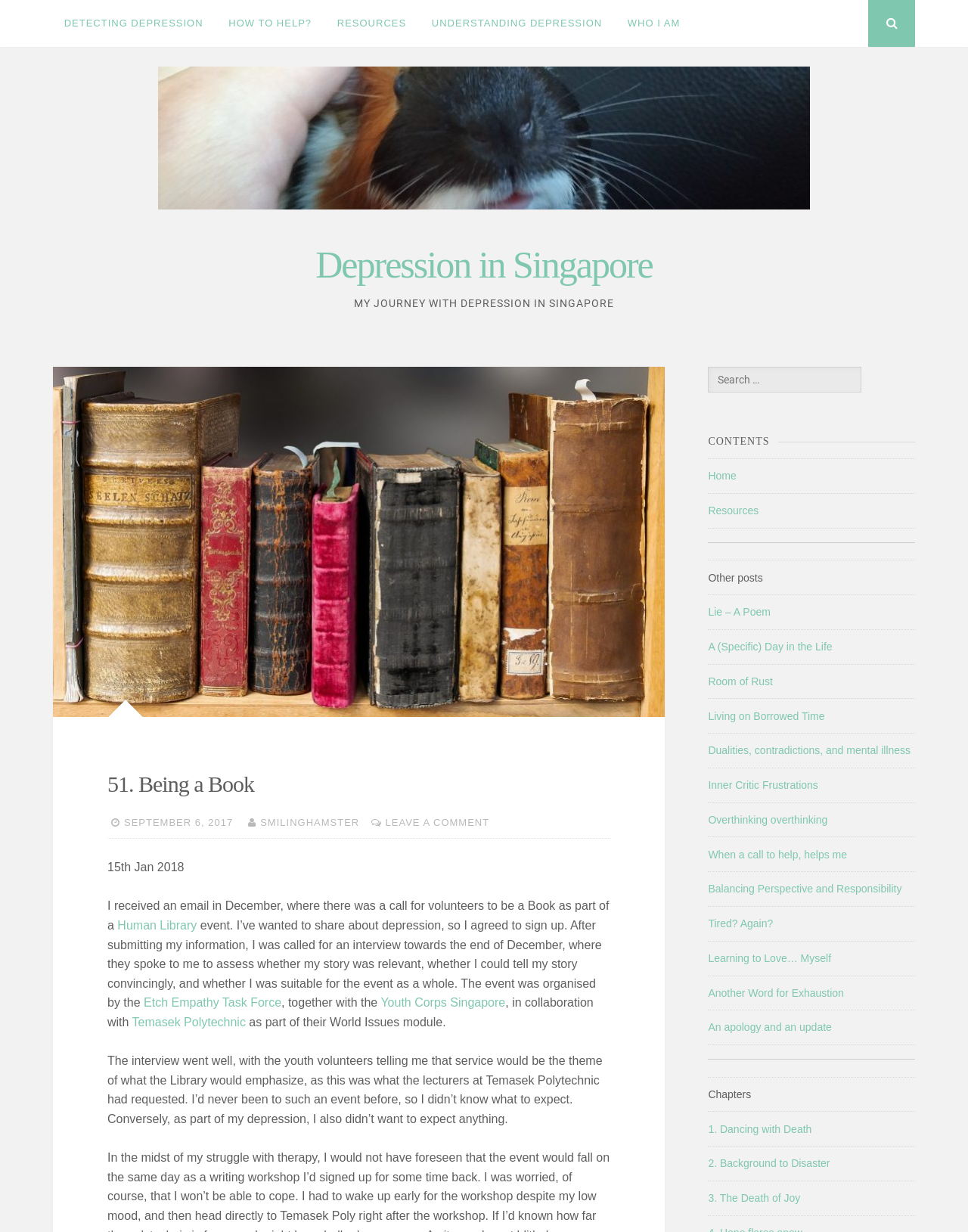Please provide a one-word or short phrase answer to the question:
What is the theme of the Human Library event?

Service